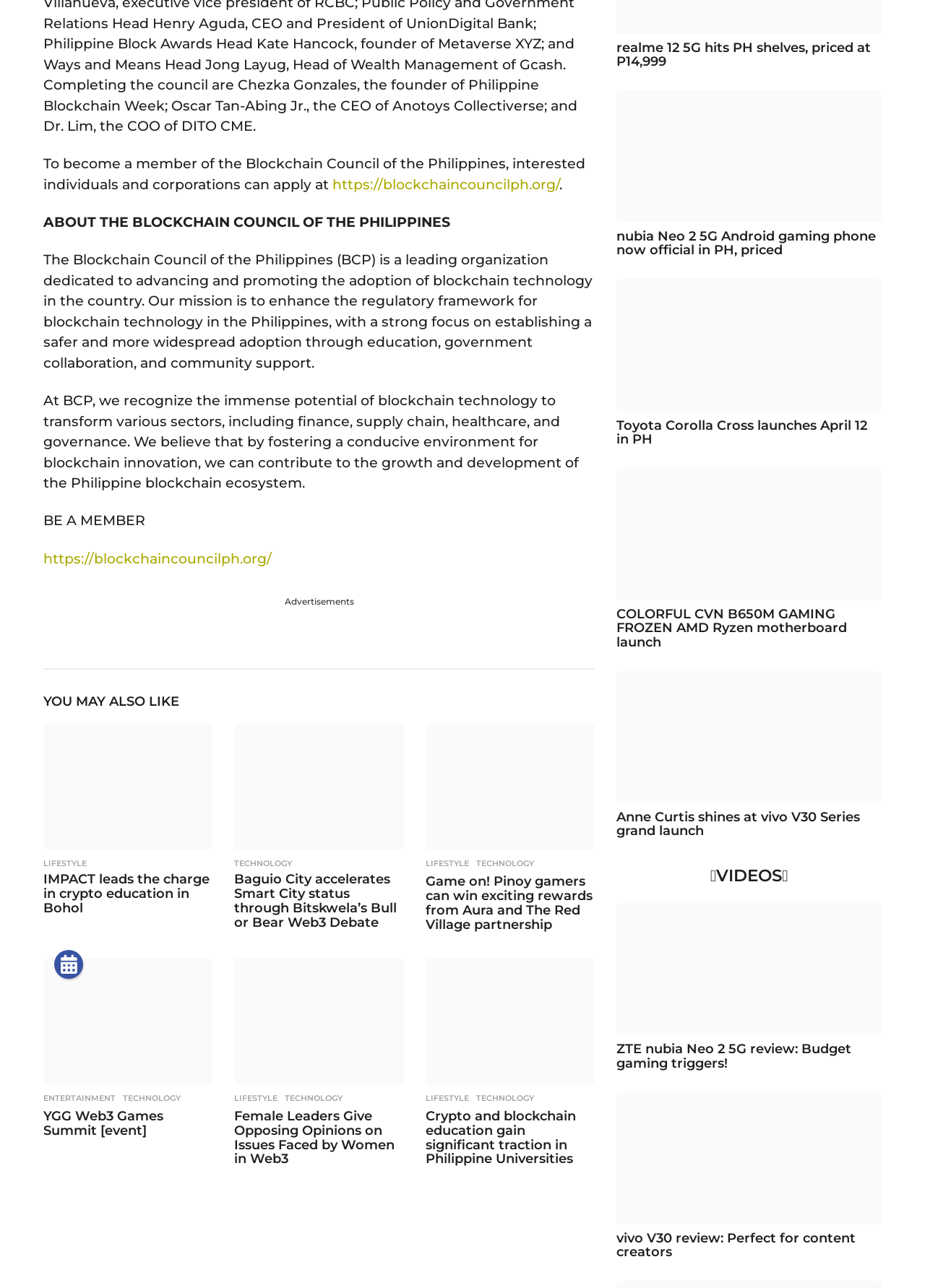Respond with a single word or phrase:
How can individuals and corporations become members of the Blockchain Council of the Philippines?

Apply at blockchaincouncilph.org